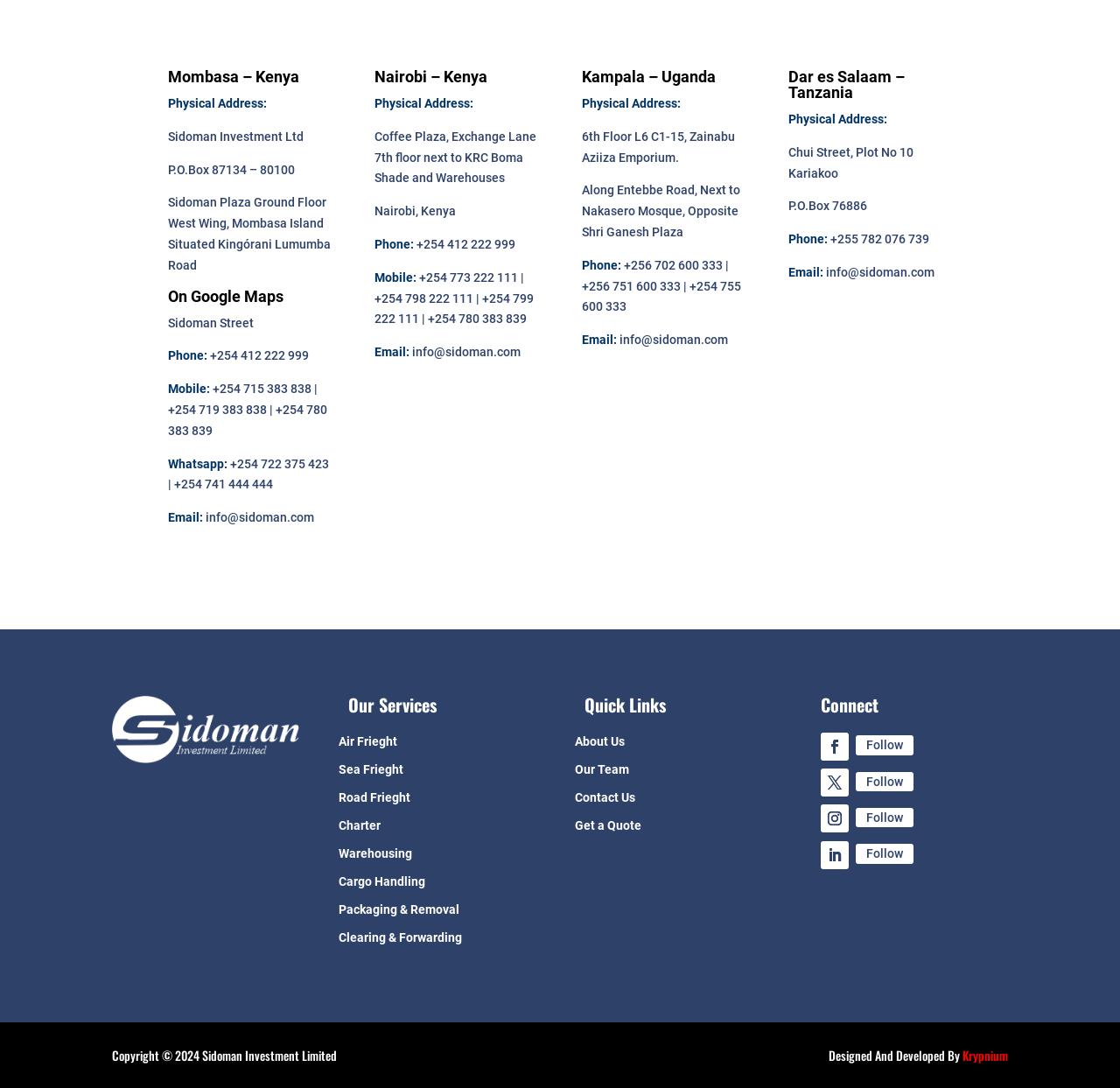Locate the bounding box coordinates of the element that needs to be clicked to carry out the instruction: "View Our Services". The coordinates should be given as four float numbers ranging from 0 to 1, i.e., [left, top, right, bottom].

[0.311, 0.64, 0.478, 0.664]